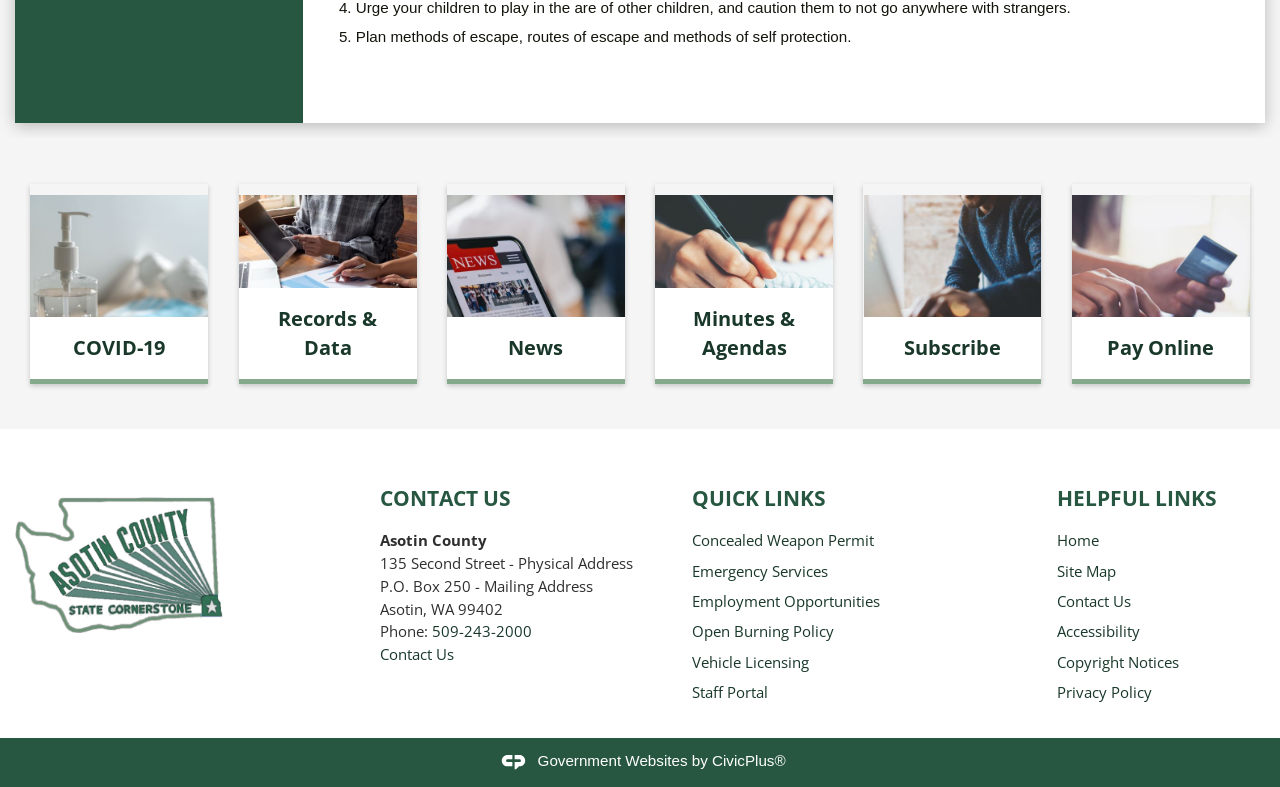Please provide the bounding box coordinate of the region that matches the element description: Home. Coordinates should be in the format (top-left x, top-left y, bottom-right x, bottom-right y) and all values should be between 0 and 1.

[0.825, 0.674, 0.858, 0.699]